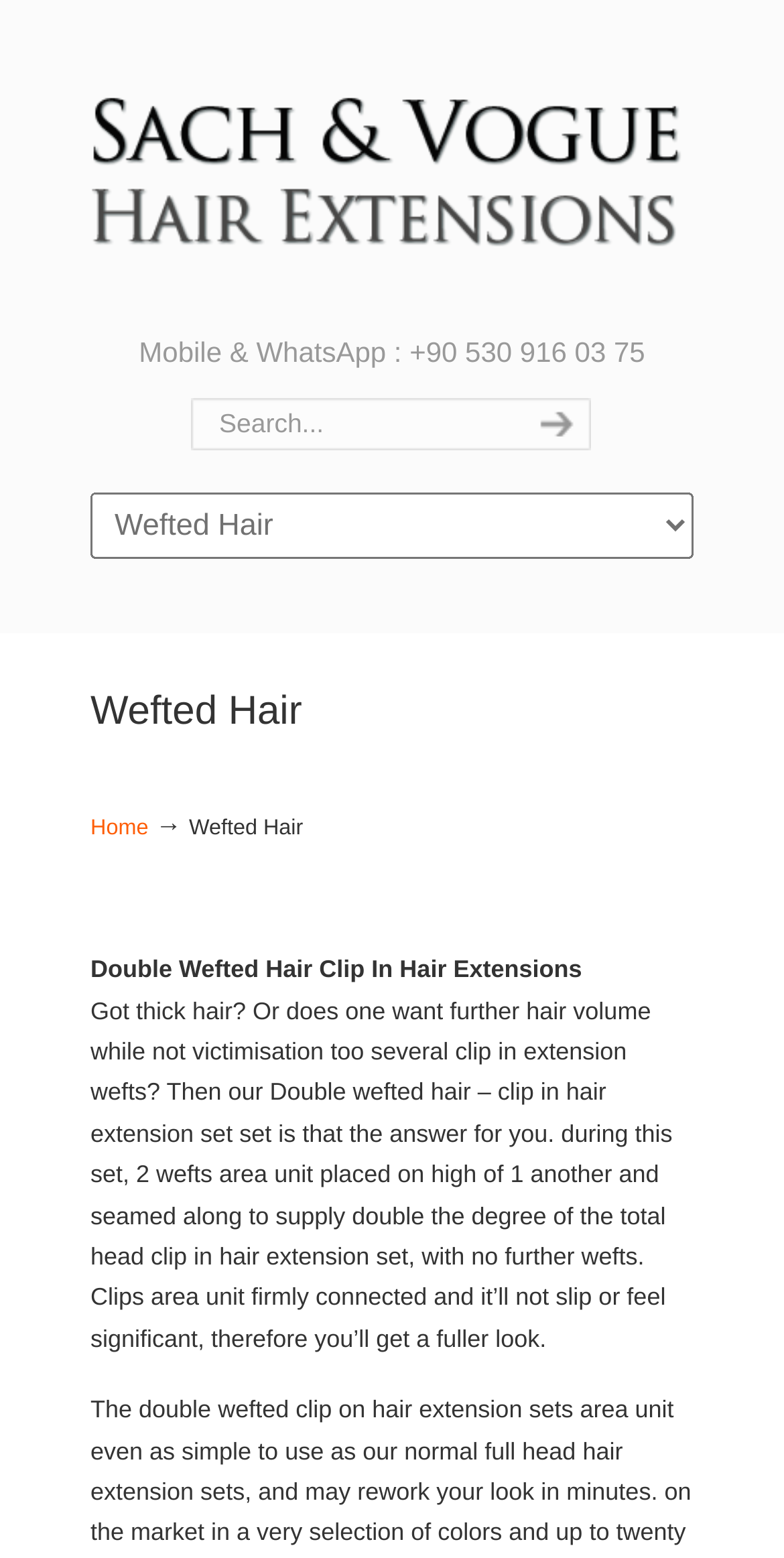What is the phone number for mobile and WhatsApp?
From the image, respond with a single word or phrase.

+90 530 916 03 75